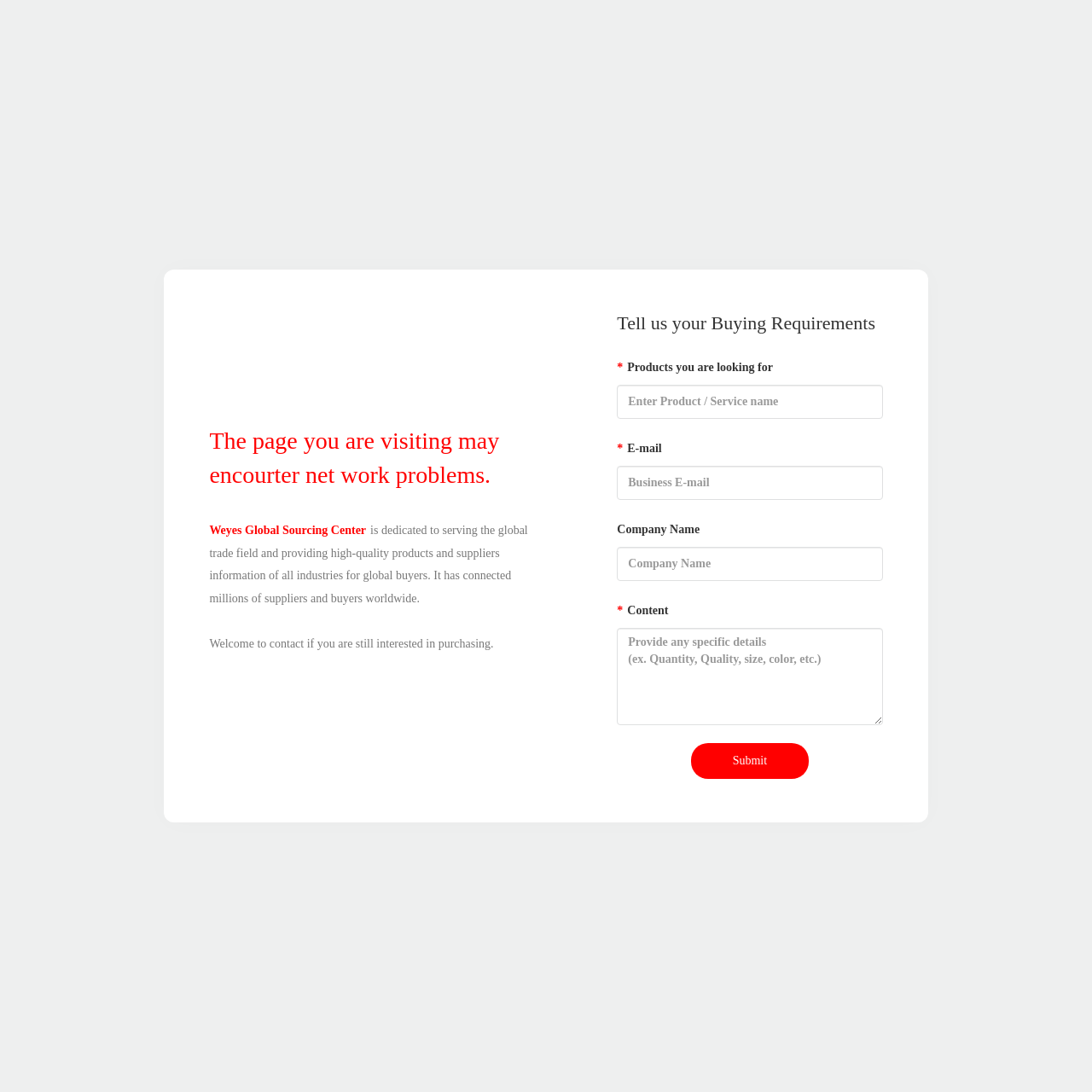Respond with a single word or short phrase to the following question: 
What can you do if you are still interested in purchasing?

Contact